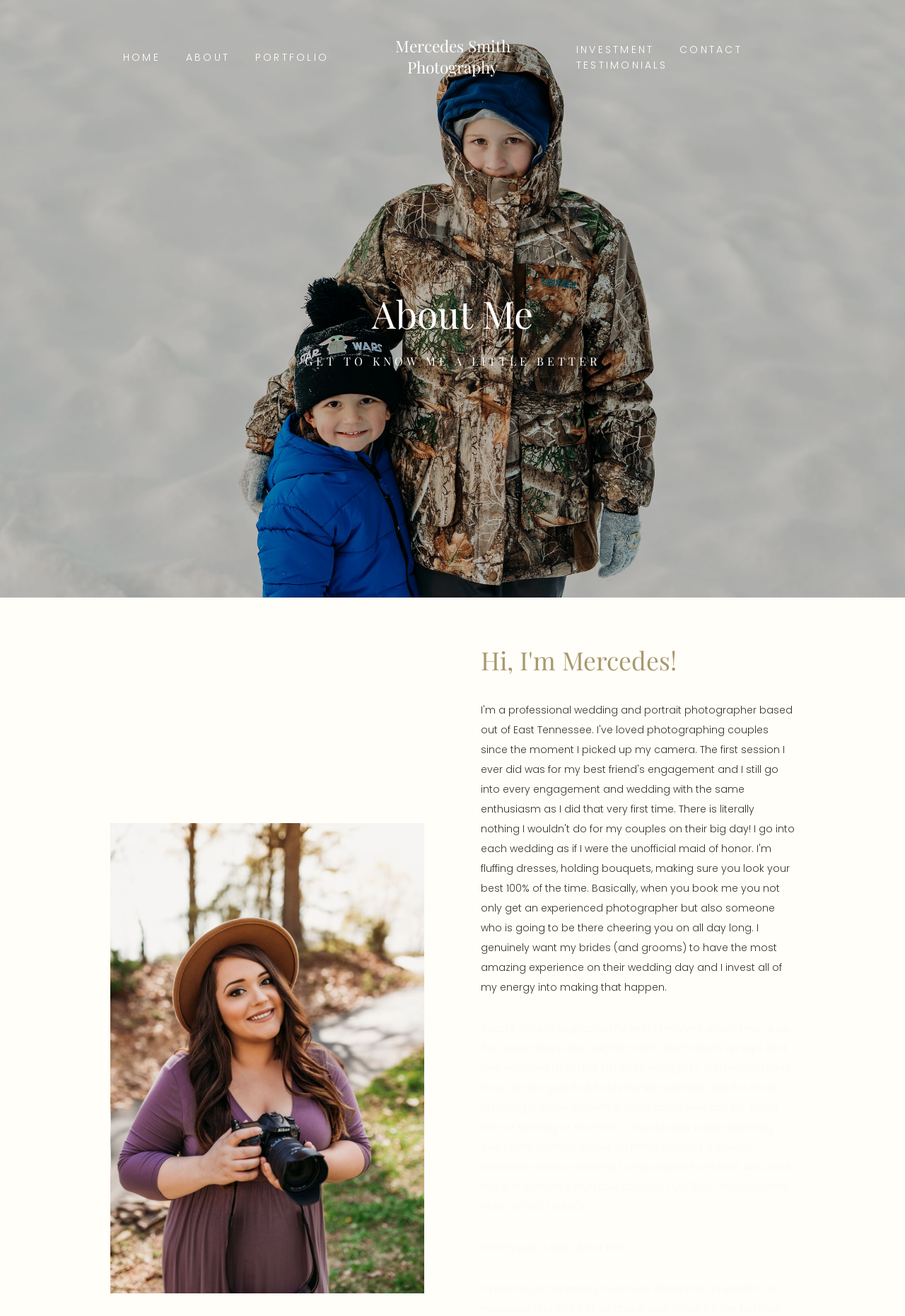Pinpoint the bounding box coordinates of the area that must be clicked to complete this instruction: "read about the photographer".

[0.171, 0.219, 0.829, 0.257]